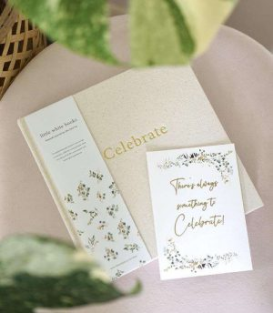Use a single word or phrase to answer the question: What type of illustrations surround the message on the decorative card?

Floral